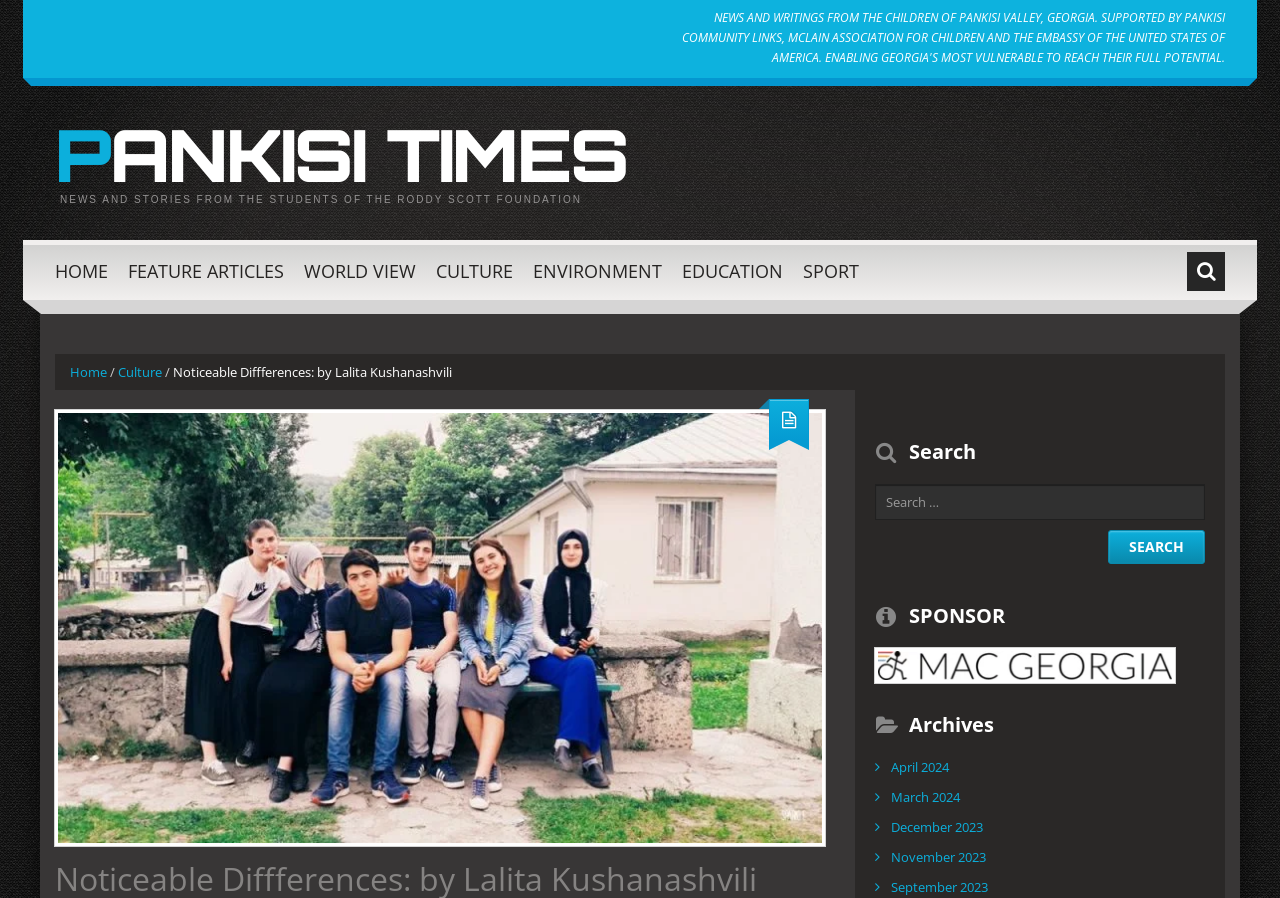What categories are available on the website?
Based on the visual content, answer with a single word or a brief phrase.

HOME, FEATURE ARTICLES, WORLD VIEW, CULTURE, ENVIRONMENT, EDUCATION, SPORT